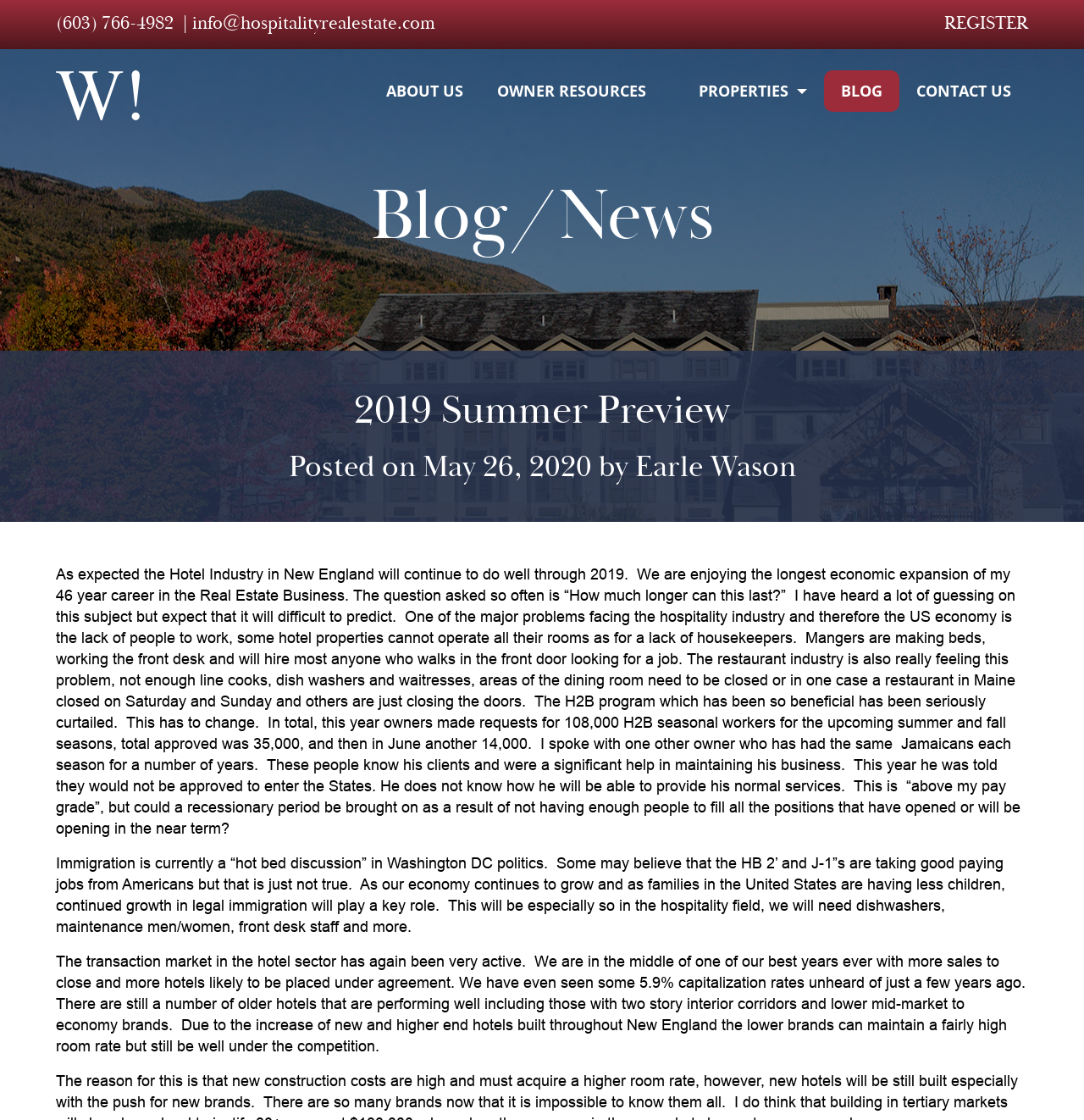Describe all visible elements and their arrangement on the webpage.

The webpage is about Hospitality Real Estate, with a focus on the hotel industry in New England. At the top, there are three links: a phone number, an email address, and a "REGISTER" button. Below these links, there is a heading with the company name "Hospitality Real Estate" accompanied by an image. 

To the right of the company name, there is a horizontal menu bar with five menu items: "ABOUT US", "OWNER RESOURCES", "PROPERTIES", "BLOG", and "CONTACT US". 

Below the menu bar, there are two headings: "Blog/News" and "2019 Summer Preview". The "2019 Summer Preview" heading is followed by a subheading with the date "May 26, 2020" and the author's name "Earle Wason". 

The main content of the webpage is a long article discussing the hotel industry in New England. The article is divided into three sections, each discussing a different aspect of the industry. The first section talks about the current state of the industry, including the longest economic expansion in 46 years and the challenges faced by hotel owners due to a lack of workers. 

The second section discusses the impact of immigration policies on the hospitality industry, specifically the H2B program, which has been curtailed, and its effects on hotel owners. 

The third section talks about the transaction market in the hotel sector, which has been very active, with many sales and high capitalization rates. The article also mentions that older hotels with lower mid-market to economy brands are still performing well due to the increase of new and higher-end hotels in New England.